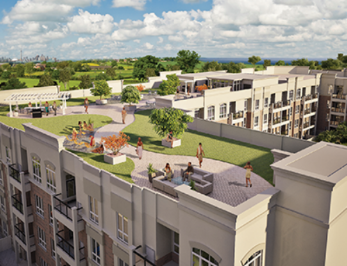Do residents engage in leisure activities on the rooftop?
Please respond to the question with a detailed and informative answer.

According to the caption, residents are 'seen engaging in various leisurely activities' on the rooftop garden, which suggests that they use this space to relax and unwind.